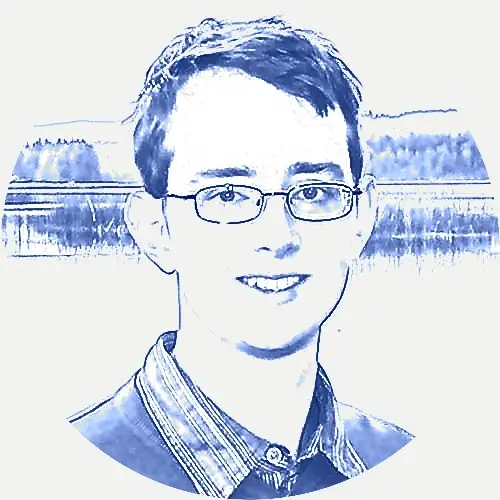Explain the contents of the image with as much detail as possible.

This image features a stylized portrait of Adam M. Willows, a theologian and philosopher. He is depicted smiling, wearing glasses and a collared shirt. The background showcases a natural landscape, suggesting a serene environment. The design uses a blue color scheme and a circular crop, emphasizing his approachable demeanor. Adam specializes in ethics and philosophical theology, with a focus on moral character and agency. His work aims to deepen our understanding of moral beings. In 2024, he will assume a position as a Lecturer in Christianity and Ethics at the University of Bristol.